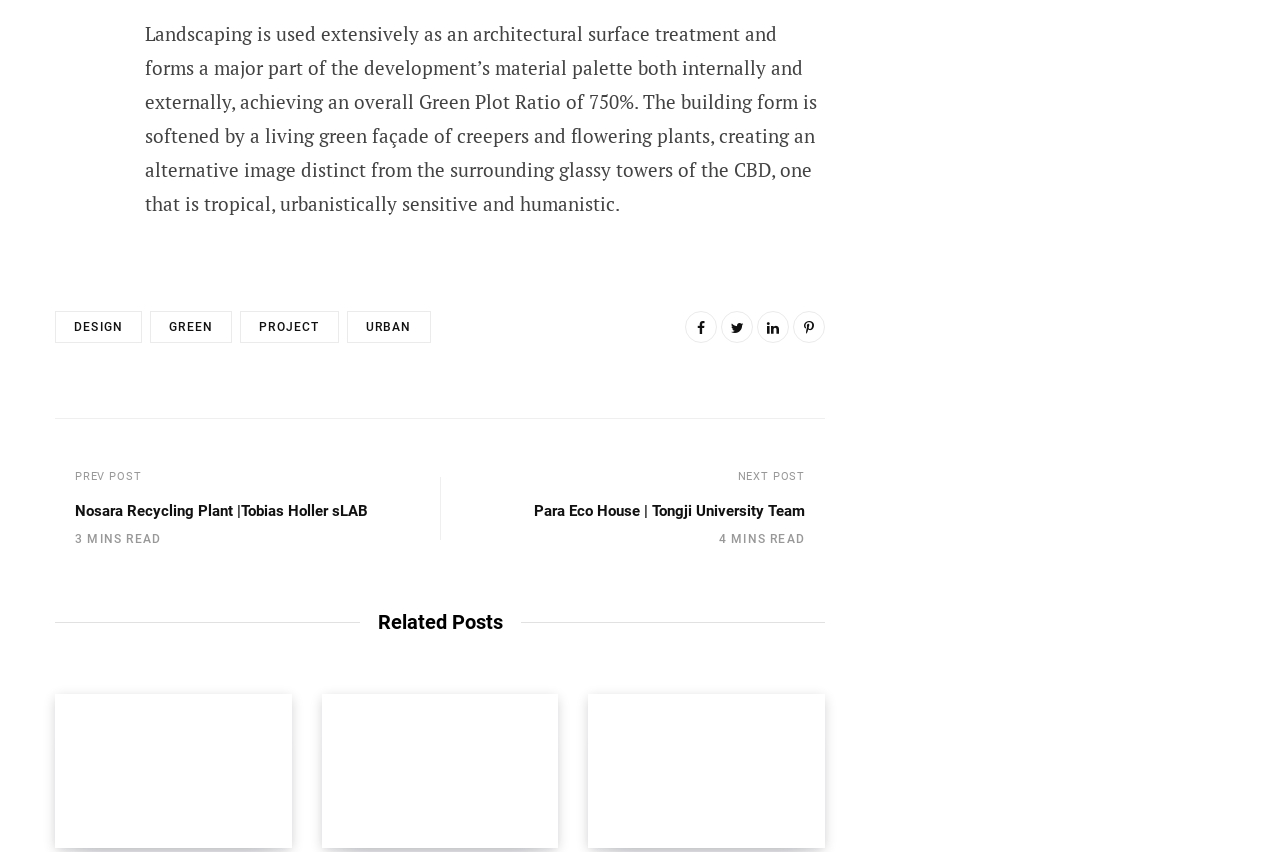Please determine the bounding box coordinates of the area that needs to be clicked to complete this task: 'Go to the 'Para Eco House | Tongji University Team' page'. The coordinates must be four float numbers between 0 and 1, formatted as [left, top, right, bottom].

[0.417, 0.59, 0.629, 0.611]